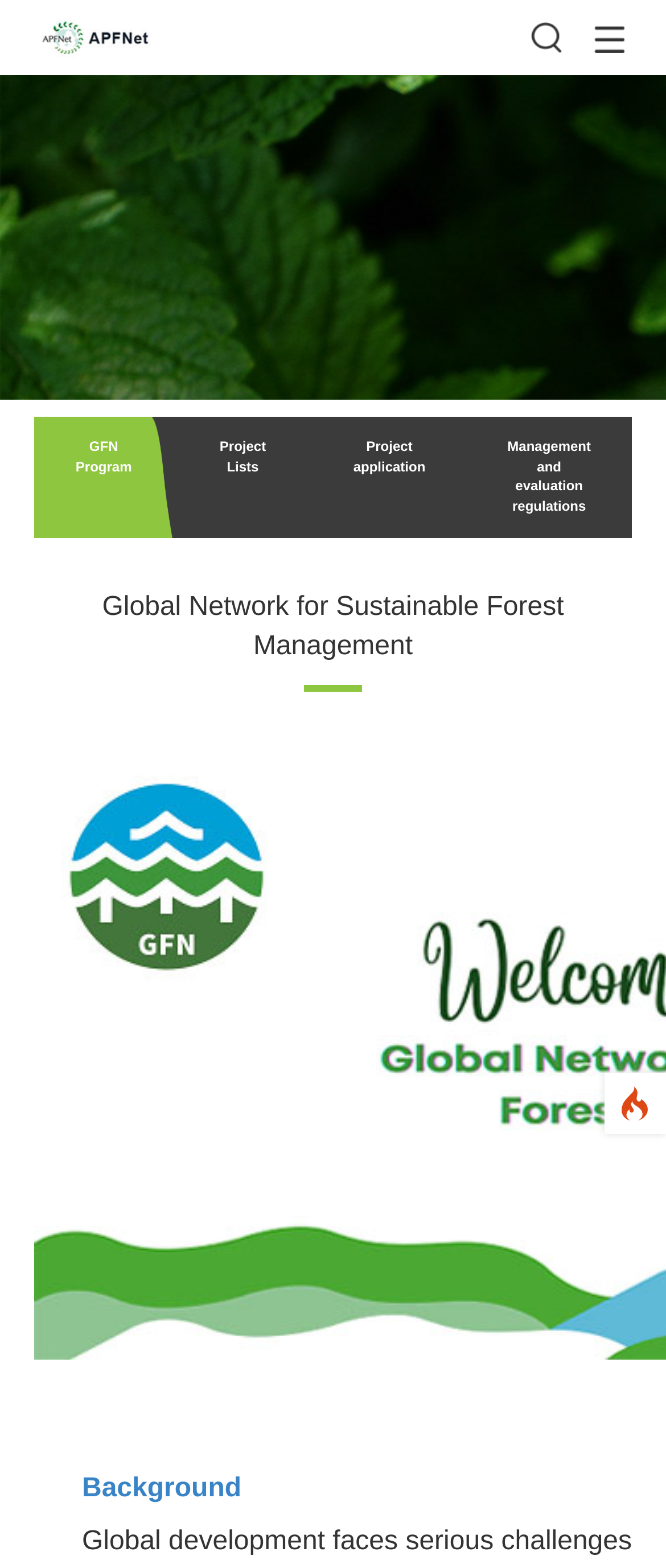What is the name of the organization?
Answer with a single word or short phrase according to what you see in the image.

Global Network for Sustainable Forest Management